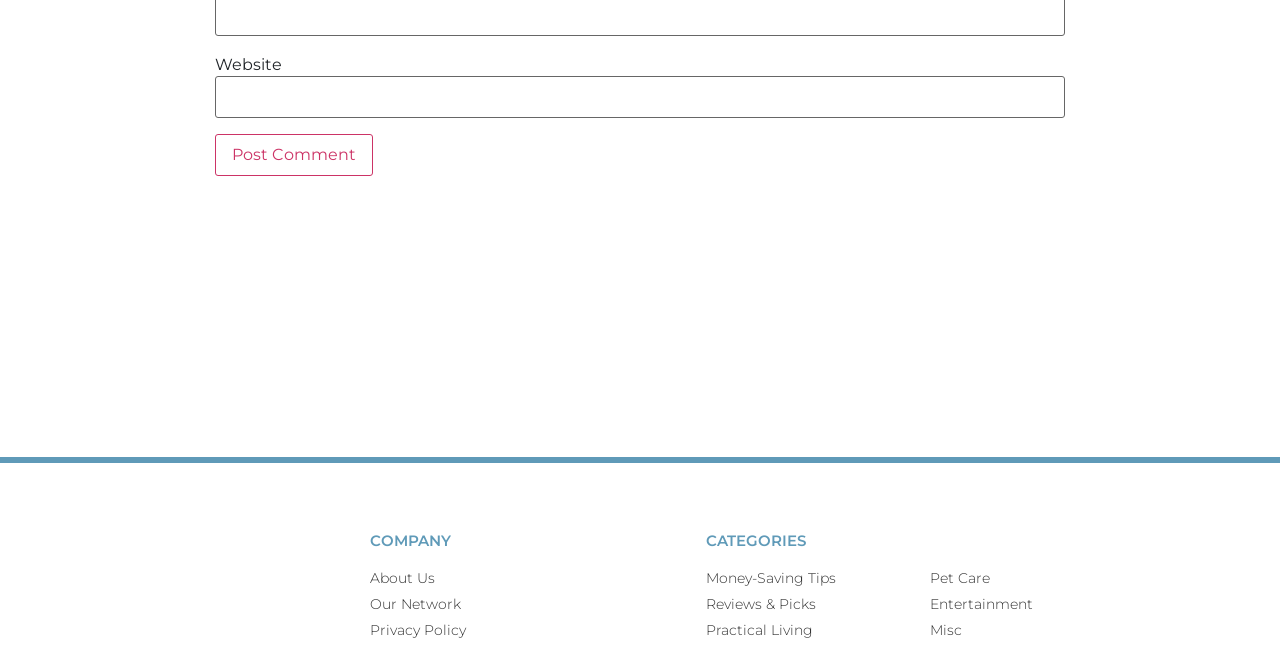Show the bounding box coordinates of the region that should be clicked to follow the instruction: "Learn about the company."

[0.289, 0.876, 0.536, 0.909]